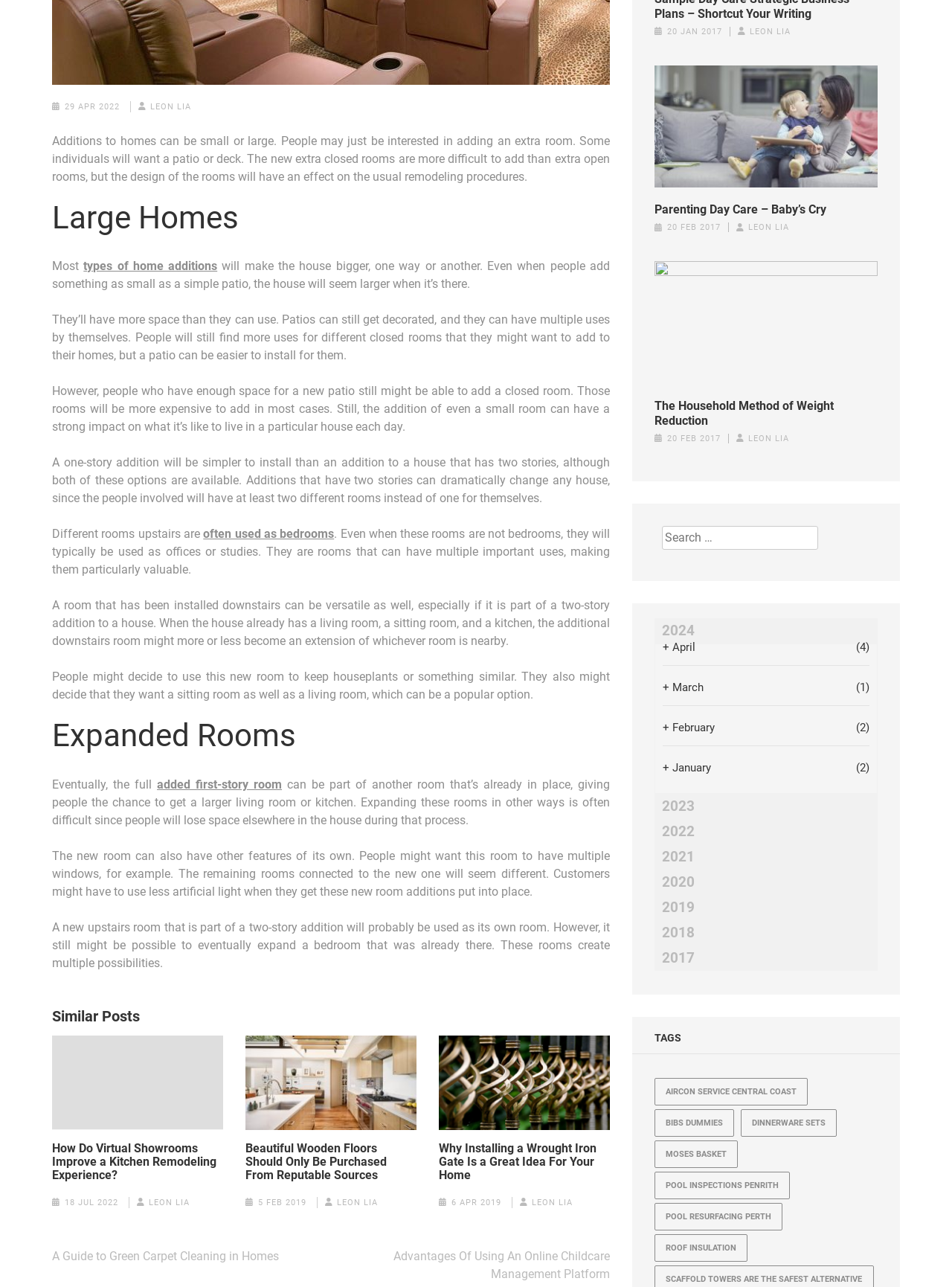Find the bounding box of the web element that fits this description: "2021".

[0.688, 0.656, 0.922, 0.676]